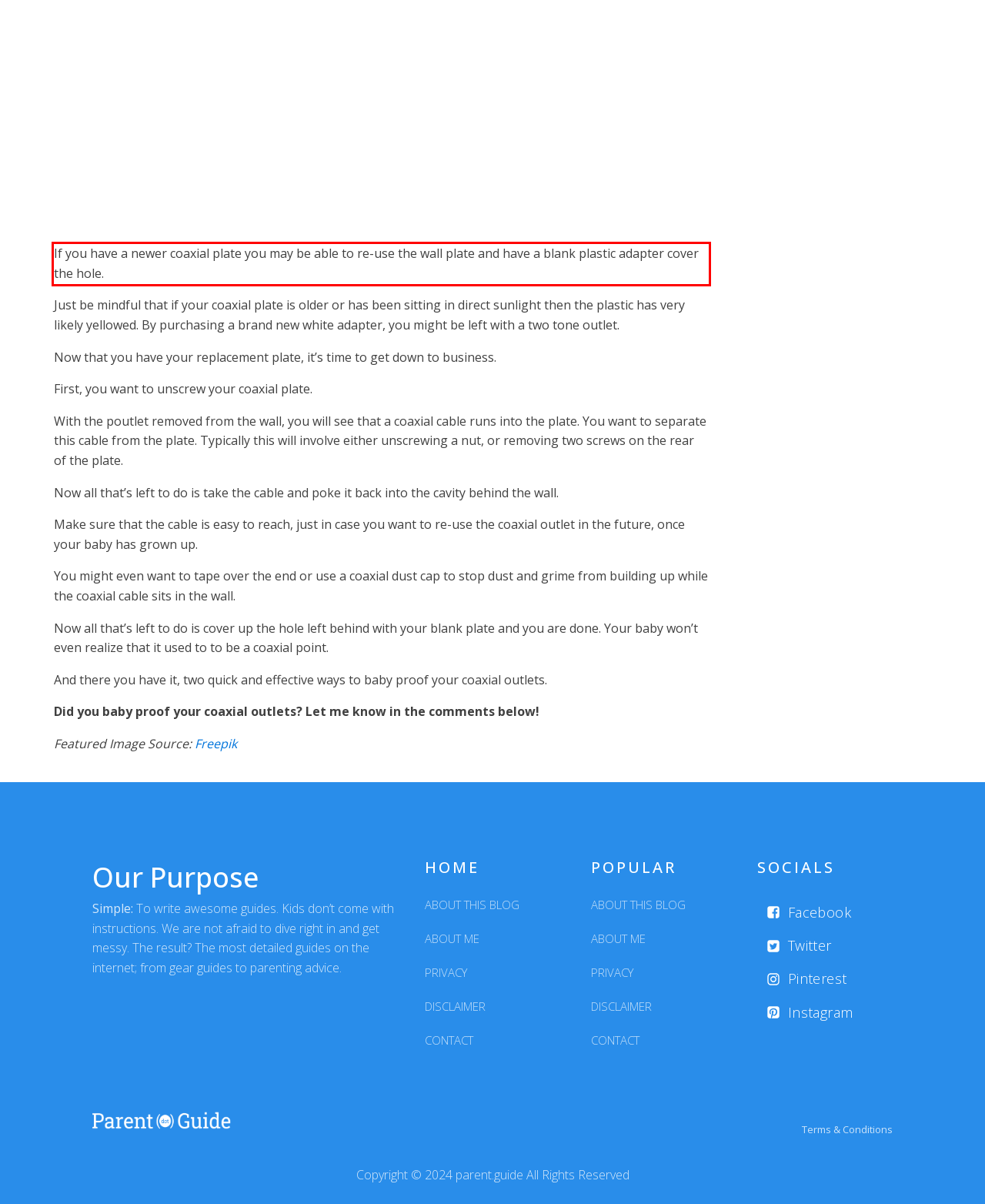Please look at the webpage screenshot and extract the text enclosed by the red bounding box.

If you have a newer coaxial plate you may be able to re-use the wall plate and have a blank plastic adapter cover the hole.